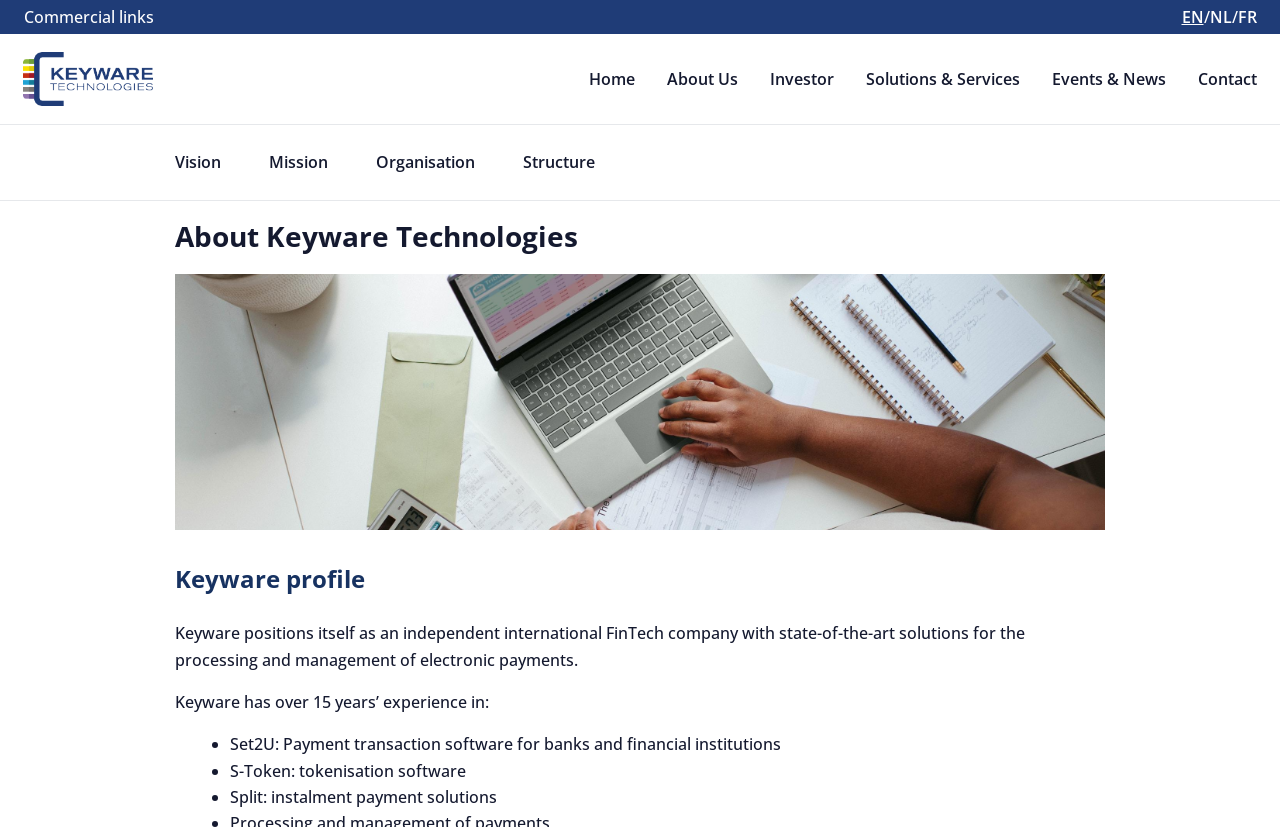Look at the image and write a detailed answer to the question: 
What is the purpose of S-Token?

The webpage mentions that S-Token is a tokenisation software, which is one of the areas where Keyware has experience, but the exact purpose of S-Token is not explicitly stated.